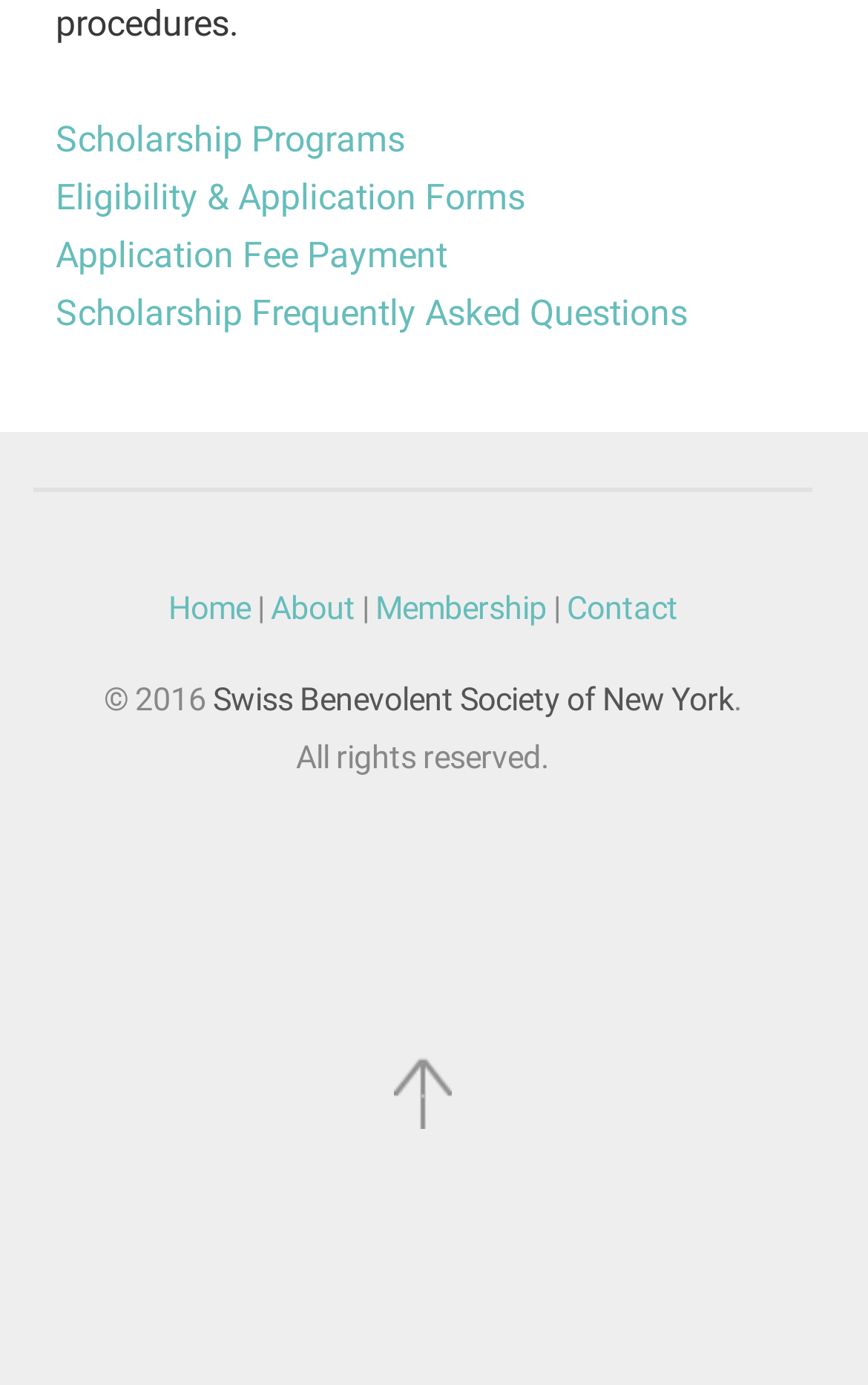Find the bounding box coordinates of the clickable element required to execute the following instruction: "Check Scholarship Frequently Asked Questions". Provide the coordinates as four float numbers between 0 and 1, i.e., [left, top, right, bottom].

[0.064, 0.21, 0.792, 0.241]